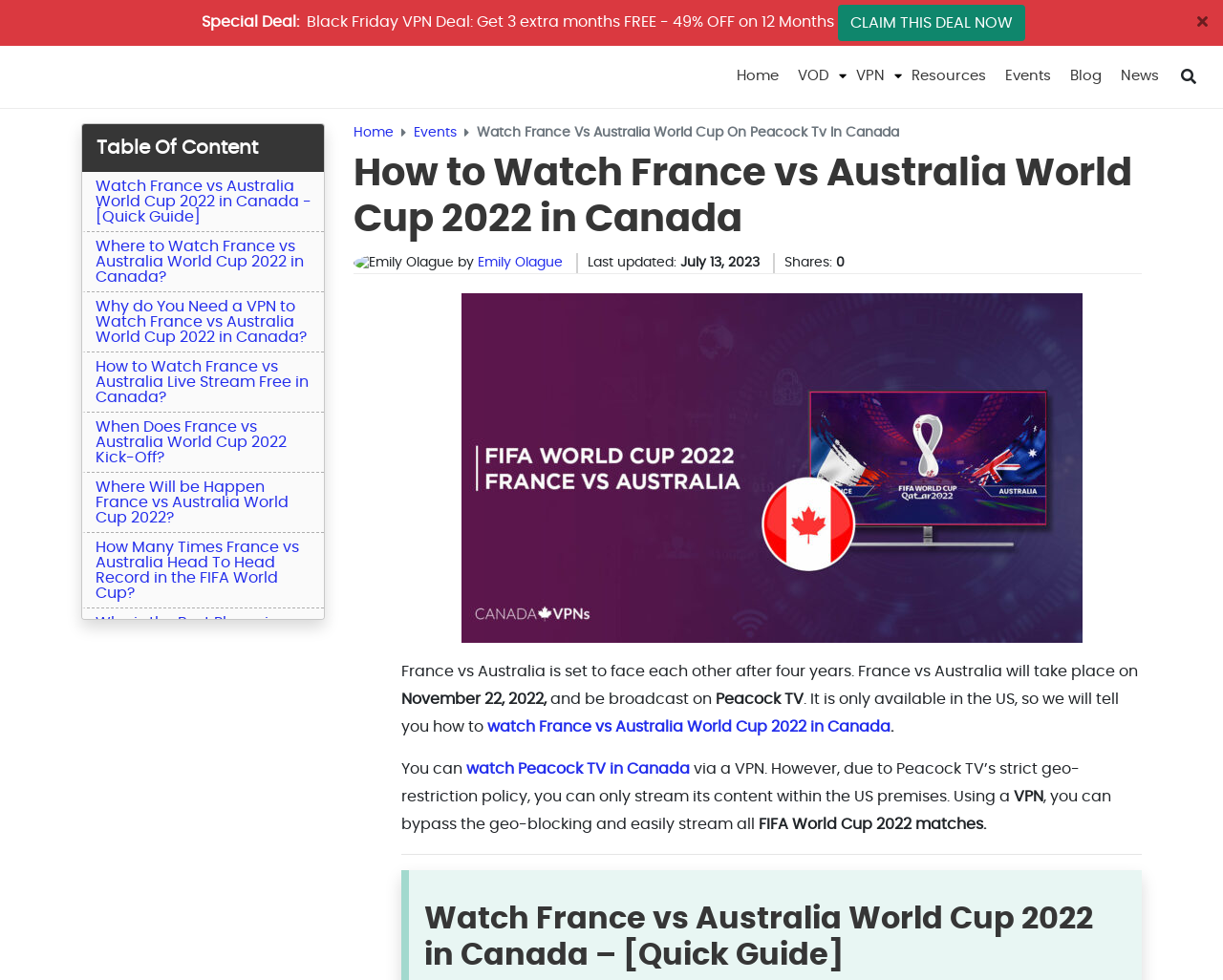Please locate the bounding box coordinates for the element that should be clicked to achieve the following instruction: "Click on the 'Home' link". Ensure the coordinates are given as four float numbers between 0 and 1, i.e., [left, top, right, bottom].

[0.595, 0.058, 0.645, 0.099]